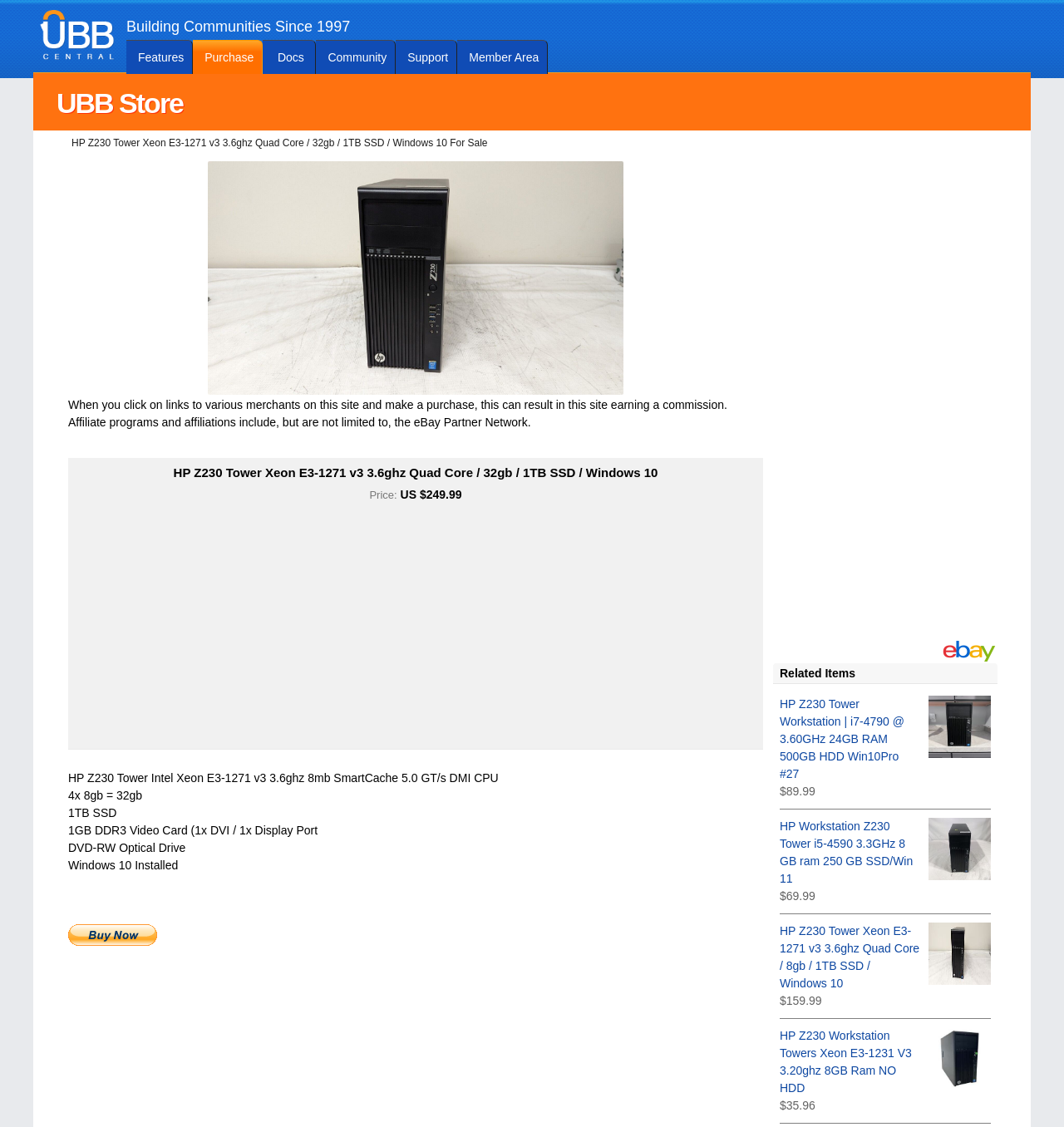Answer the question in one word or a short phrase:
What is the CPU speed of the HP Z230 Tower Xeon E3-1271 v3?

3.6ghz